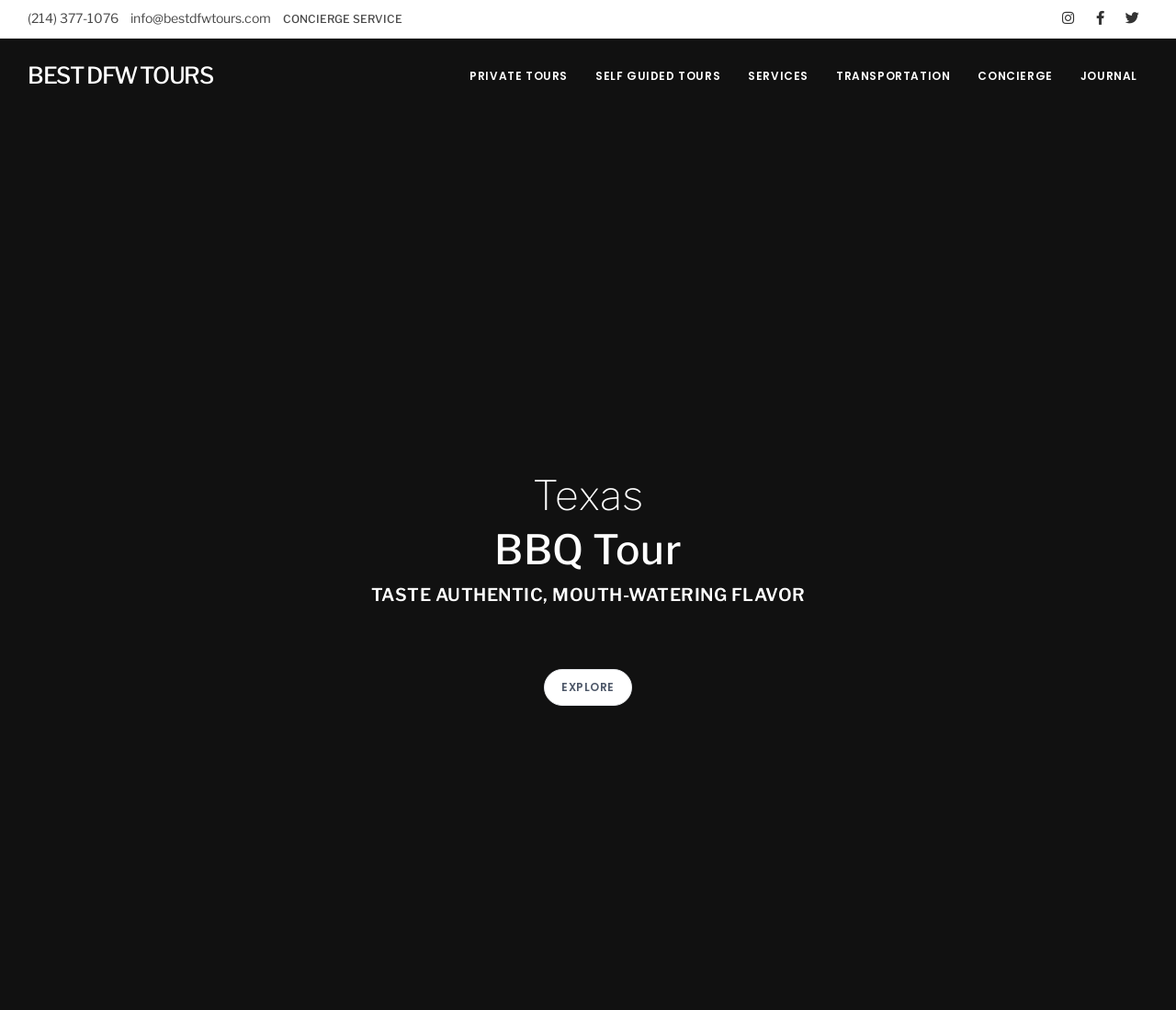Please find the bounding box coordinates of the element's region to be clicked to carry out this instruction: "search for something".

[0.367, 0.546, 0.632, 0.592]